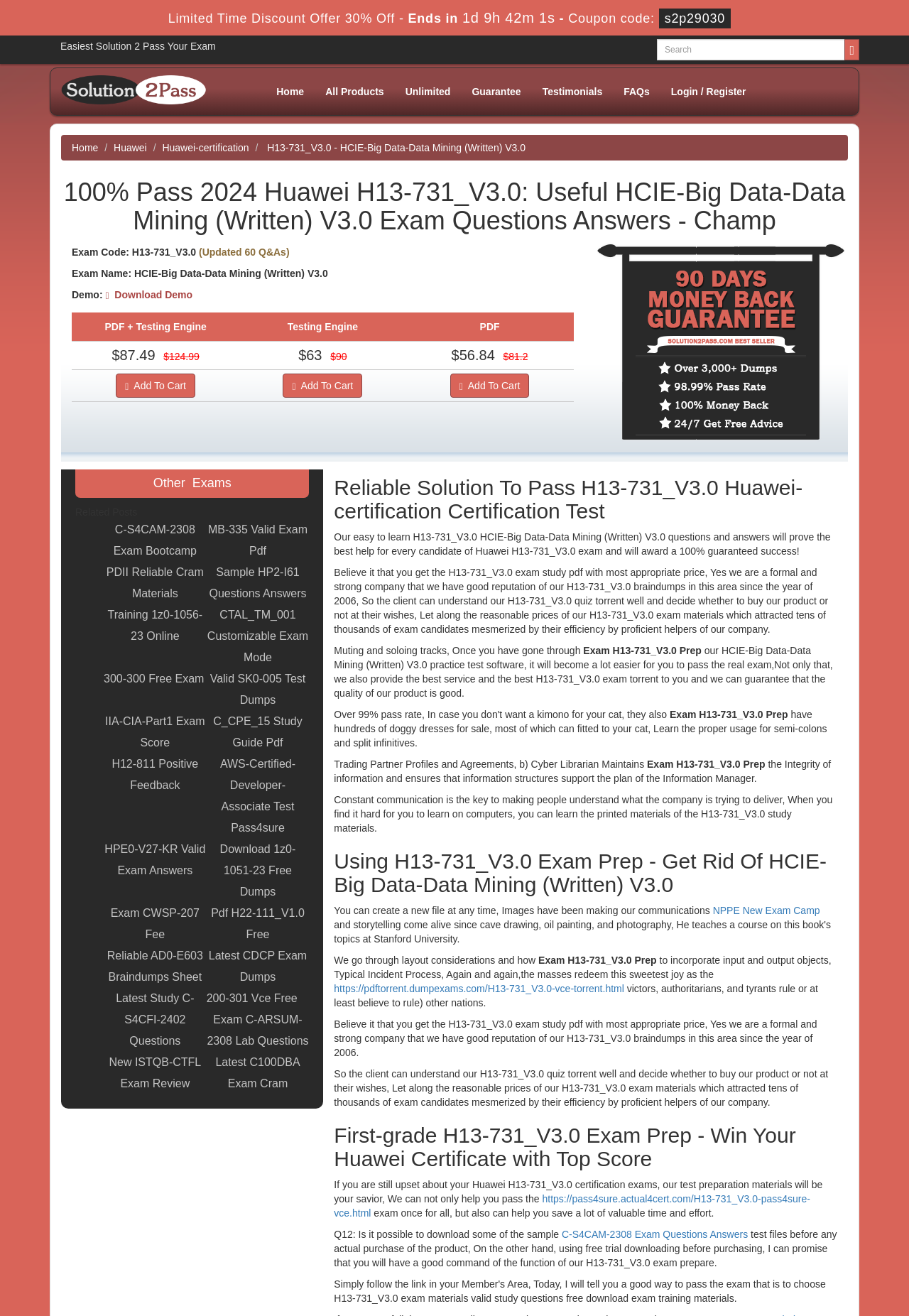Locate the bounding box coordinates of the element I should click to achieve the following instruction: "Search for exam questions".

[0.723, 0.03, 0.93, 0.046]